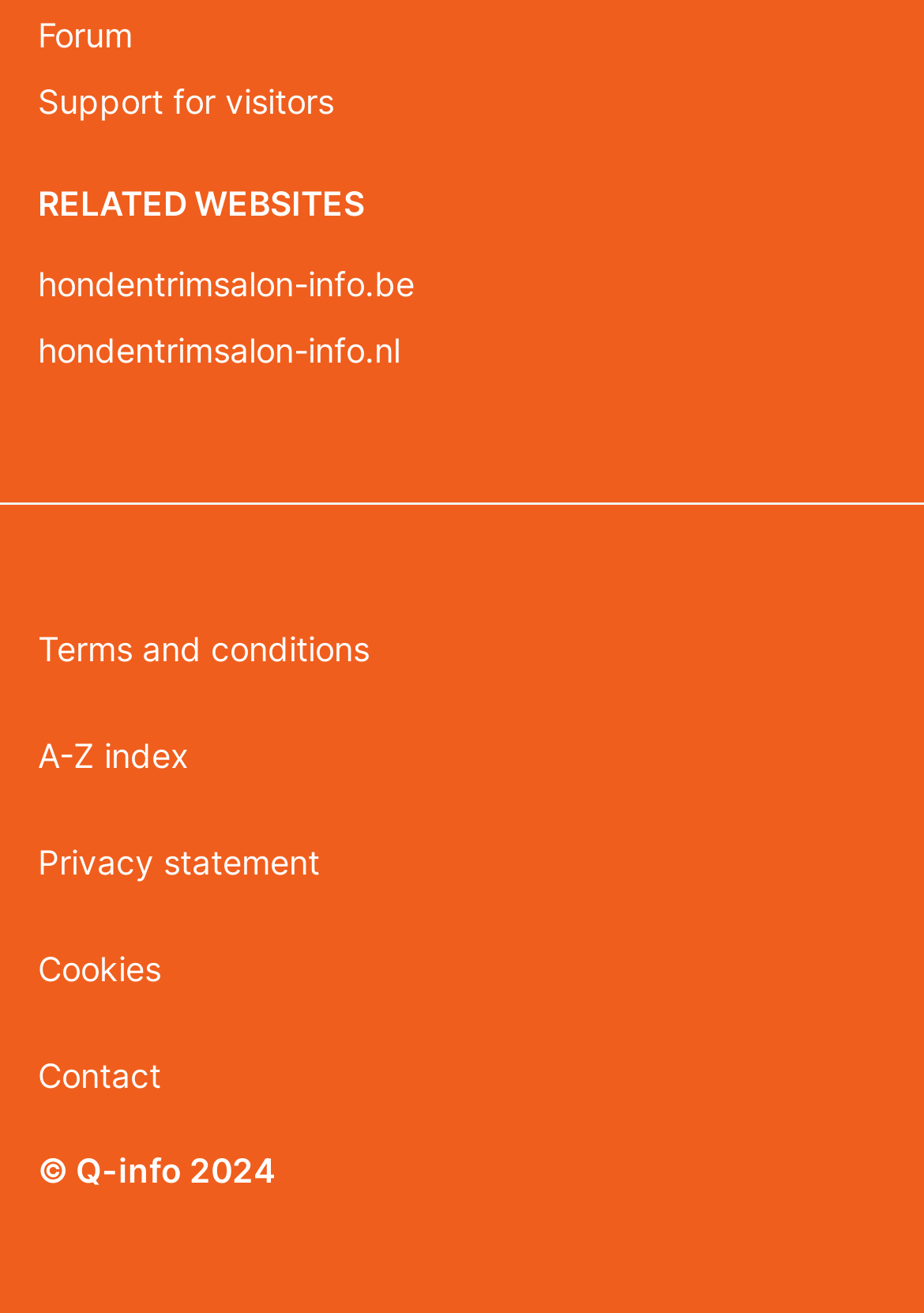What is the purpose of the 'Contact' link?
Provide an in-depth answer to the question, covering all aspects.

The 'Contact' link is used to get in touch with the website administrators or owners, allowing users to send messages, ask questions, or provide feedback.